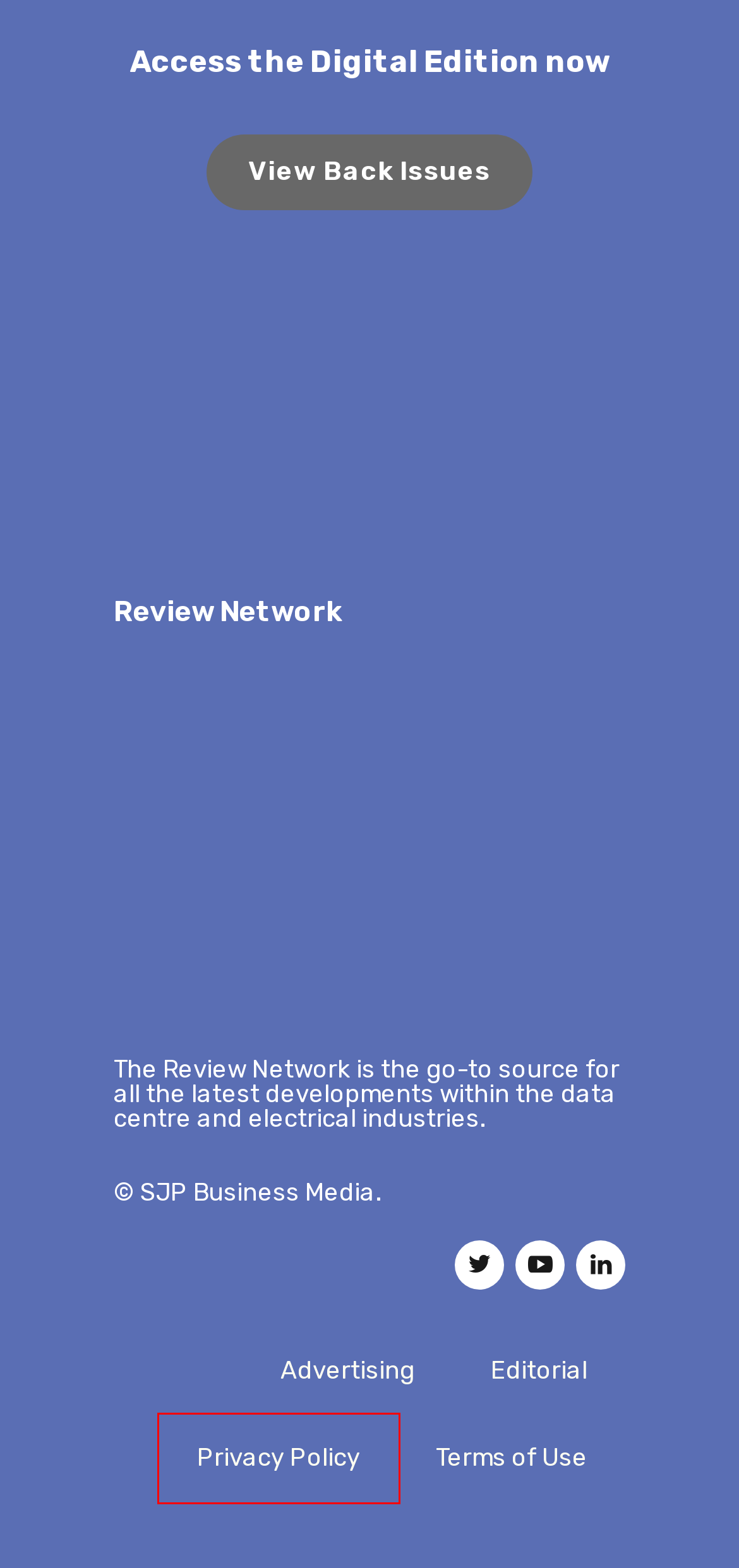Examine the screenshot of a webpage with a red bounding box around a UI element. Your task is to identify the webpage description that best corresponds to the new webpage after clicking the specified element. The given options are:
A. Privacy Policy - Electrical Review
B. Editorial - Electrical Review
C. Electrical Review Magazine
D. Advertise with Electrical Review - Electrical Review
E. News - Electrical Review
F. Electrical Review
G. Terms of Use - Electrical Review
H. April 4, 2007 - Electrical Review

A